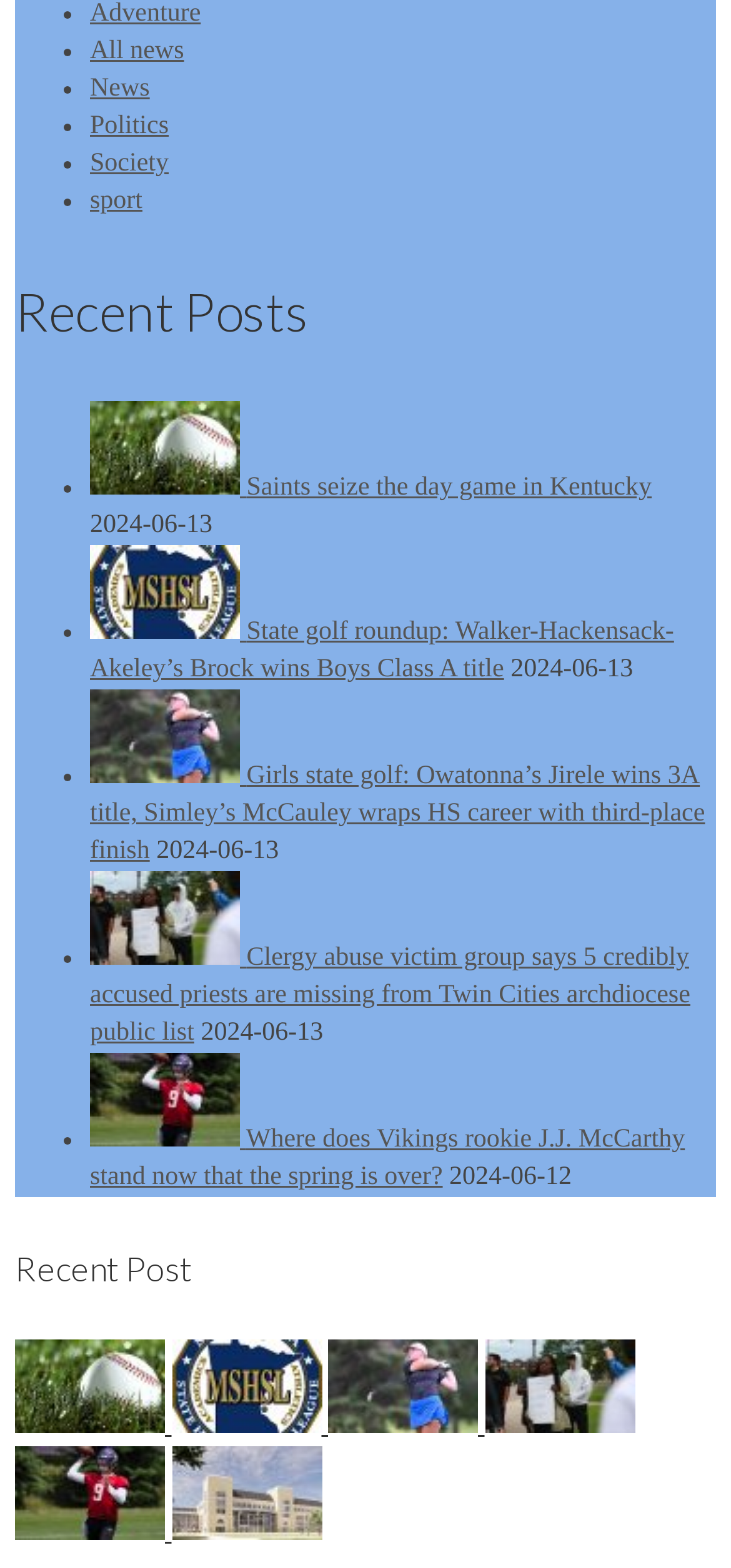Can you find the bounding box coordinates for the element to click on to achieve the instruction: "View the 'Recent Posts' section"?

[0.021, 0.175, 0.979, 0.223]